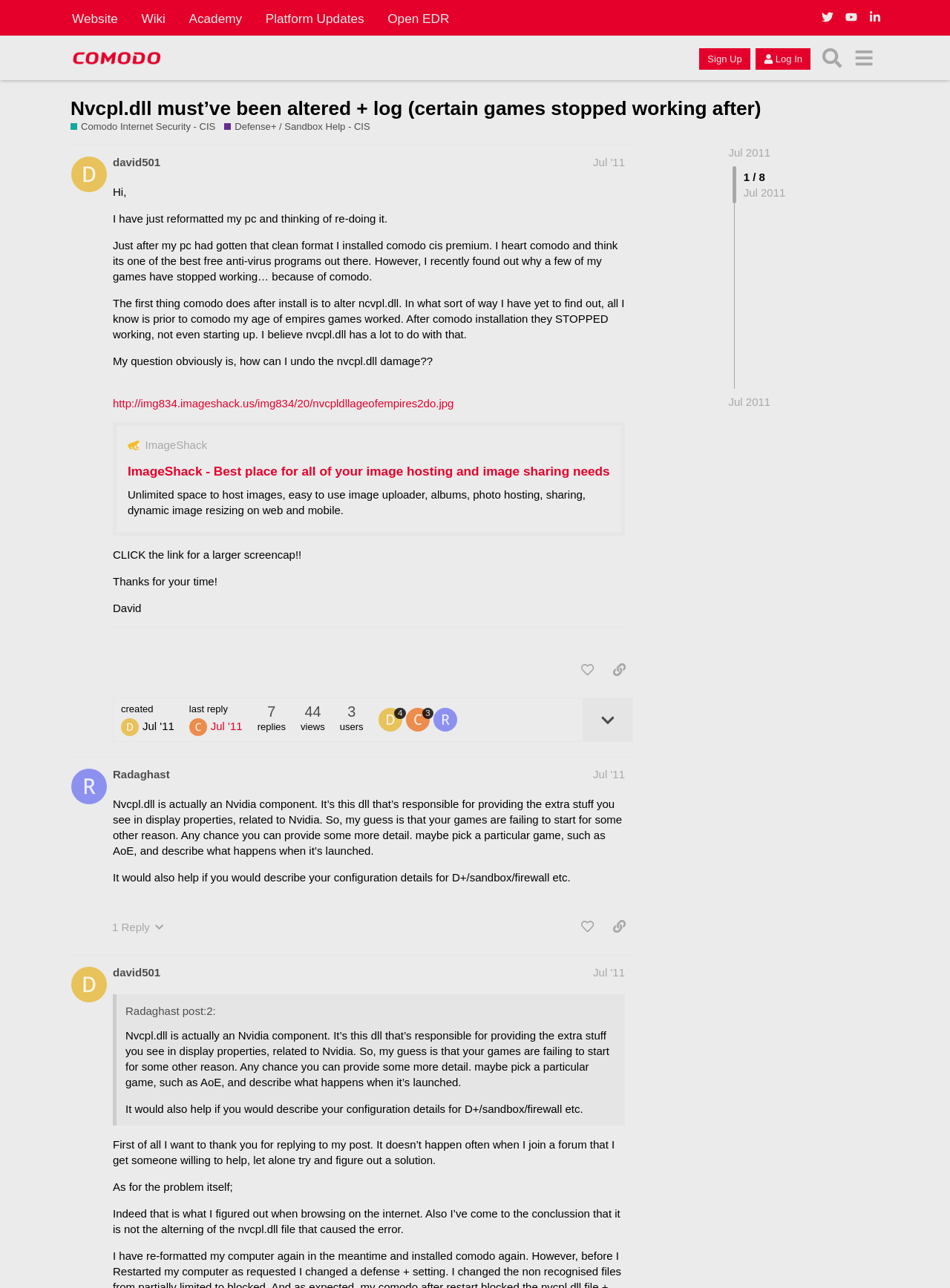Find the bounding box coordinates of the area to click in order to follow the instruction: "Search for something".

[0.859, 0.033, 0.892, 0.057]